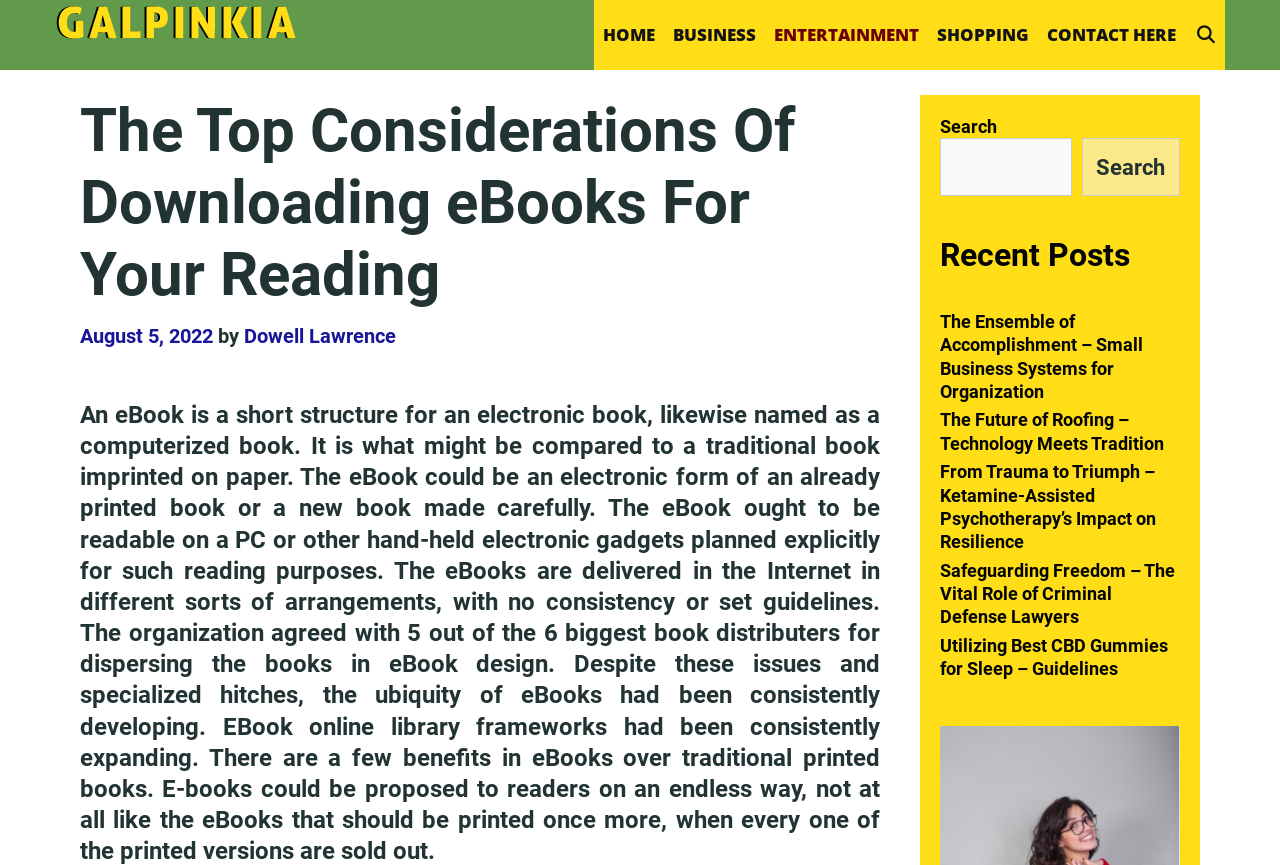Determine the main heading text of the webpage.

The Top Considerations Of Downloading eBooks For Your Reading